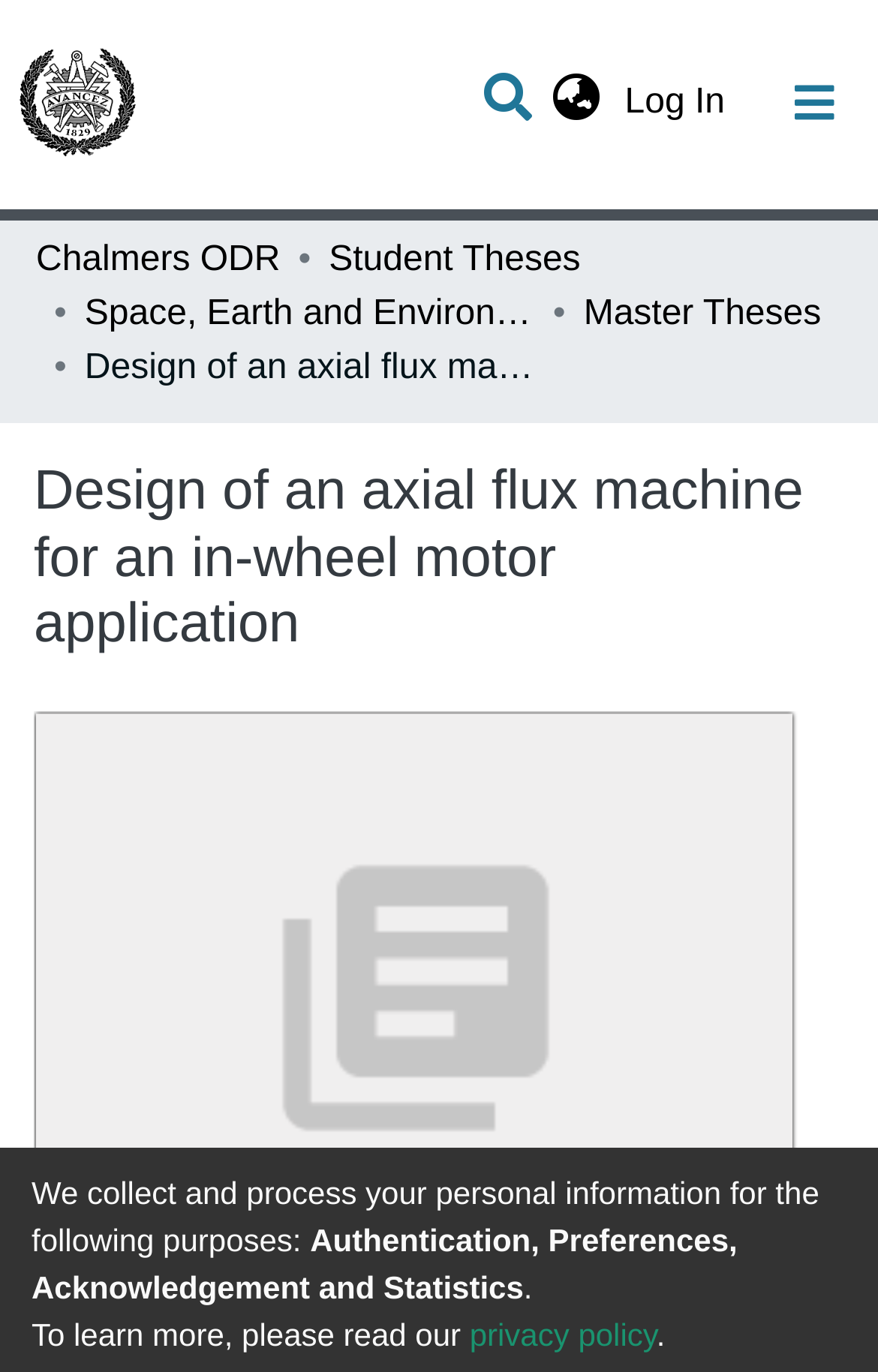Given the element description Communities & Collections, identify the bounding box coordinates for the UI element on the webpage screenshot. The format should be (top-left x, top-left y, bottom-right x, bottom-right y), with values between 0 and 1.

[0.041, 0.153, 0.959, 0.218]